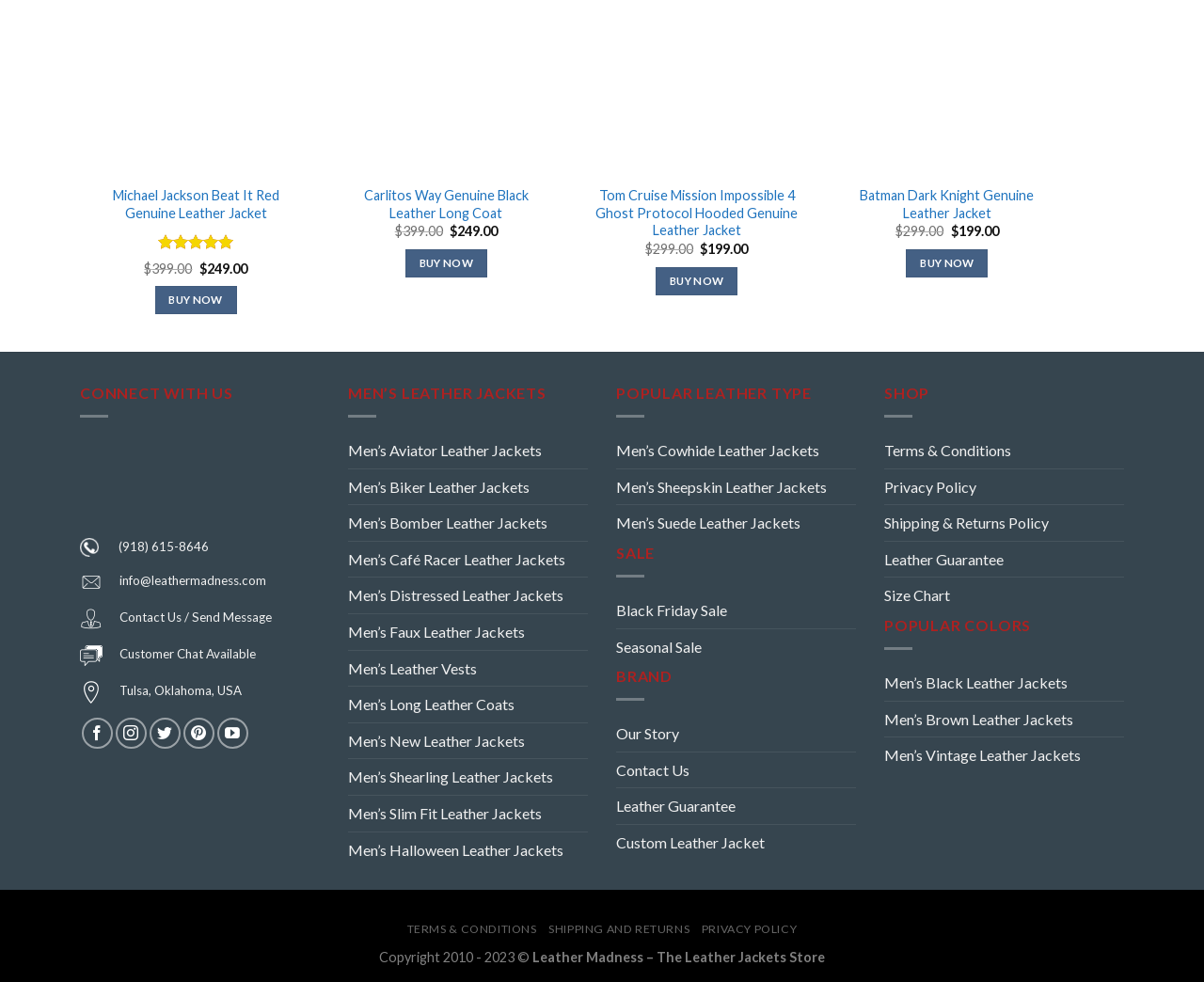What is the brand name of the store?
Respond to the question with a well-detailed and thorough answer.

I found the brand name of the store by looking at the image element with the description 'Leather-Madness-Logo', which is located in the contentinfo section of the webpage.